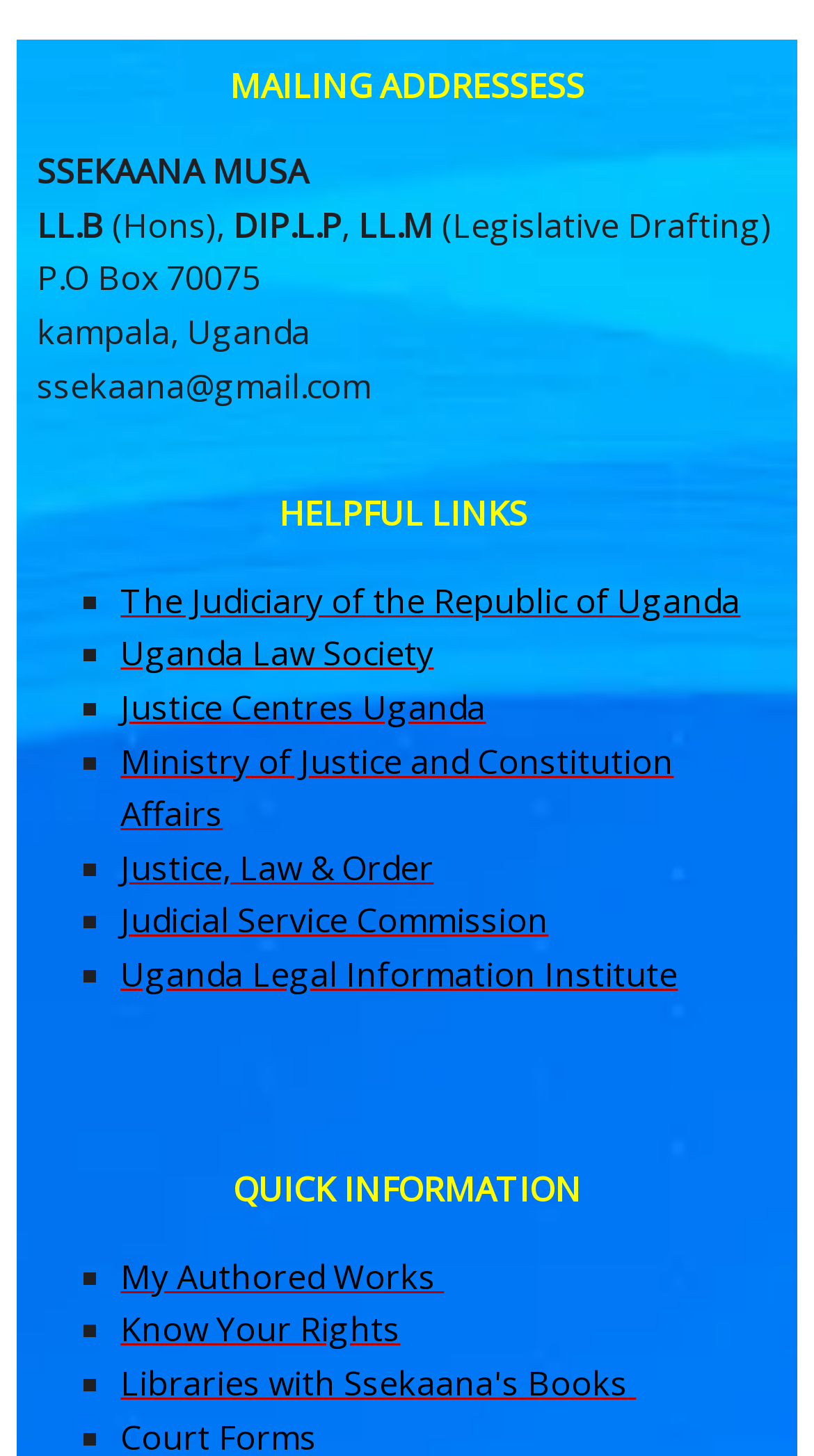Pinpoint the bounding box coordinates of the clickable area needed to execute the instruction: "go to Uganda Law Society". The coordinates should be specified as four float numbers between 0 and 1, i.e., [left, top, right, bottom].

[0.148, 0.433, 0.533, 0.465]